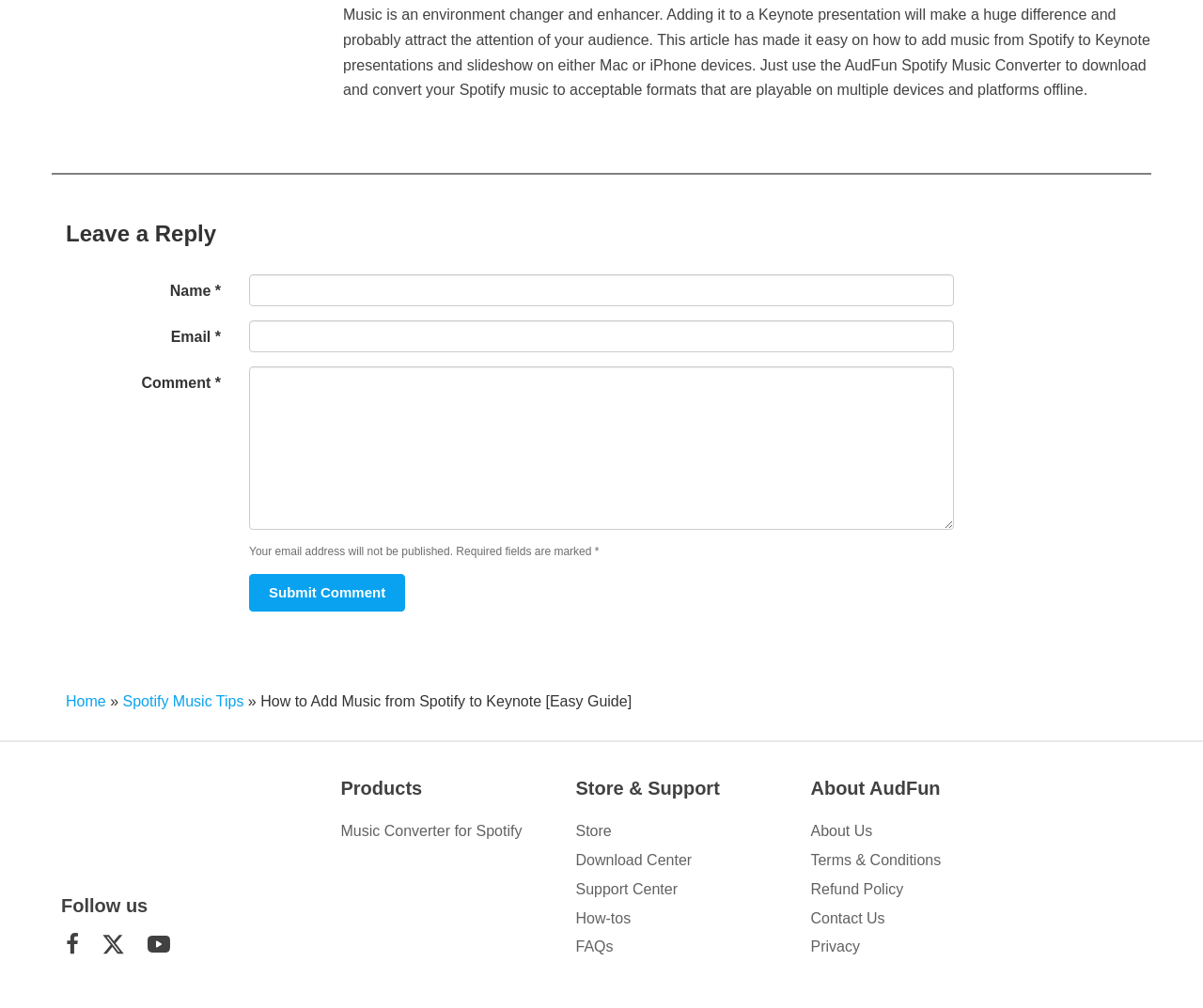Could you highlight the region that needs to be clicked to execute the instruction: "View the 'Archive (ENG)' page"?

None